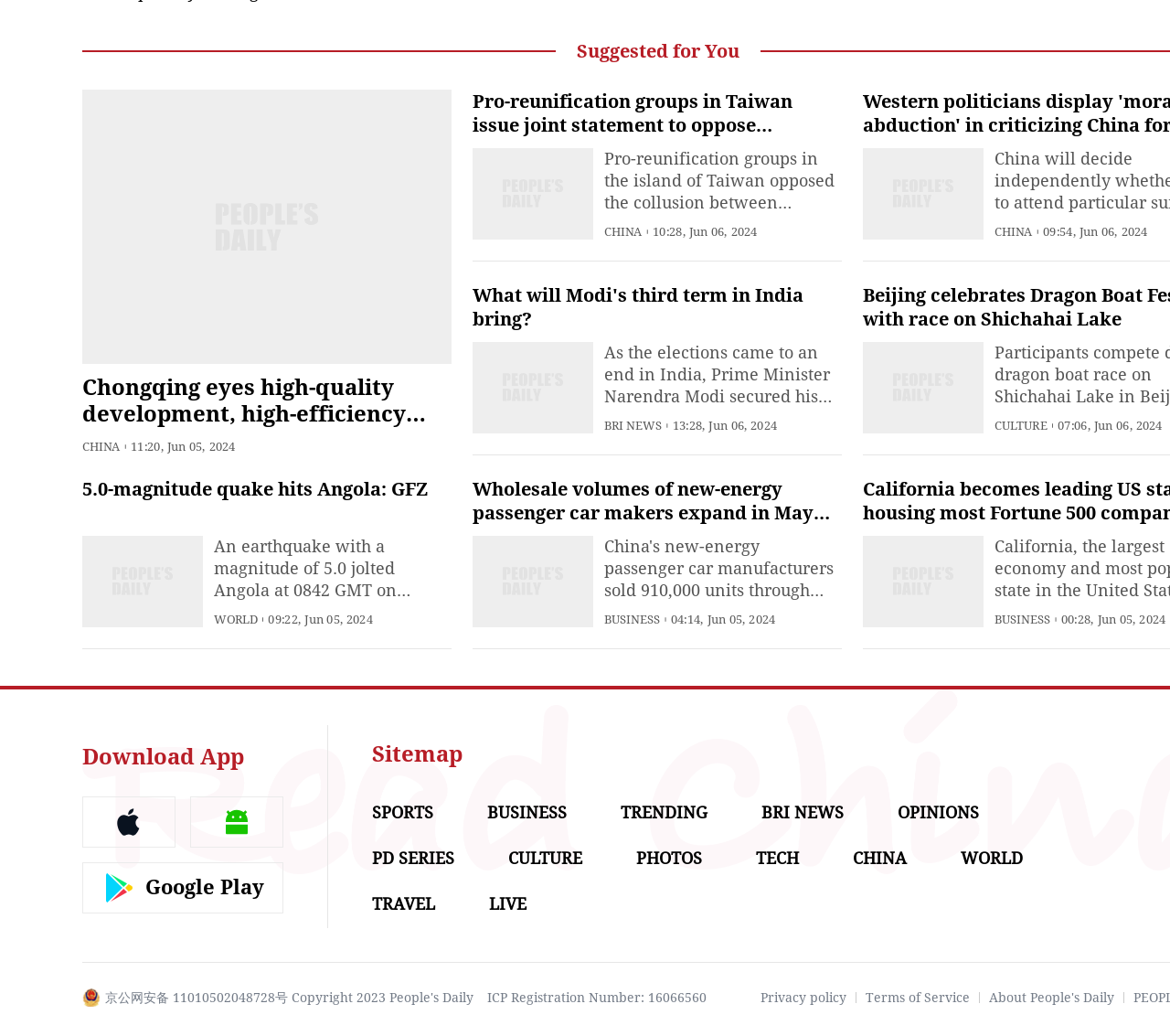What is the category of the news 'Pro-reunification groups in the island of Taiwan opposed the collusion between separatist forces in the island and the US'?
Analyze the screenshot and provide a detailed answer to the question.

The news article 'Pro-reunification groups in the island of Taiwan opposed the collusion between separatist forces in the island and the US' is categorized under 'CHINA' news, indicating that it is related to news and events happening in China or related to China.